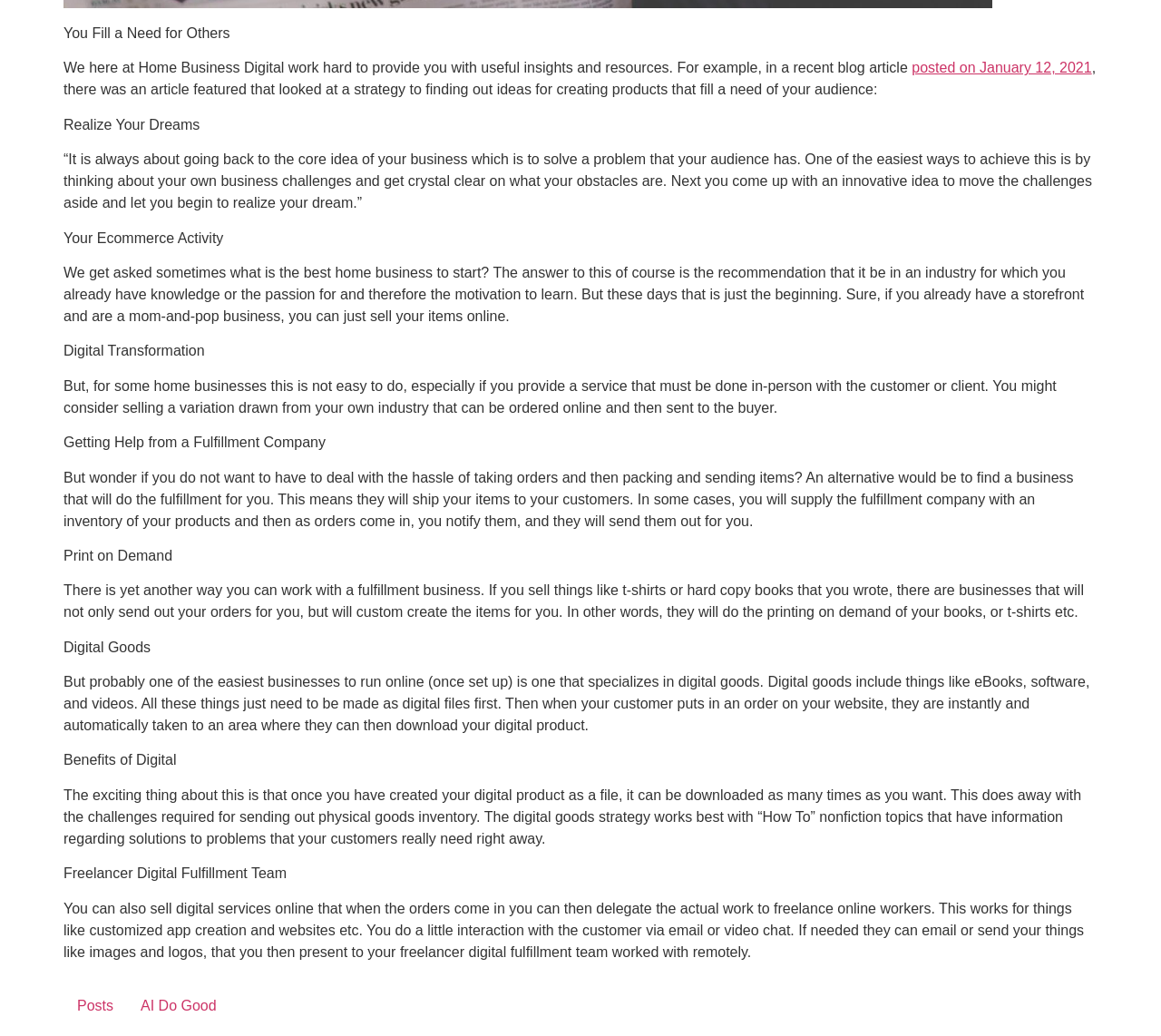Given the description Posts, predict the bounding box coordinates of the UI element. Ensure the coordinates are in the format (top-left x, top-left y, bottom-right x, bottom-right y) and all values are between 0 and 1.

[0.055, 0.956, 0.109, 0.986]